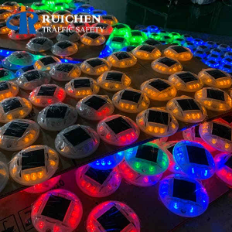Offer a thorough description of the image.

The image showcases a vibrant collection of solar road studs, highlighting the advanced safety measures provided by RUICHEN Traffic Safety. These road studs, designed for optimal visibility and durability, feature a variety of illuminated colors, including red, blue, green, and yellow. Each stud is equipped with solar panels, allowing them to charge during the day and emit bright light at night, enhancing road safety in various conditions. The arrangement of the studs reflects their practical application for traffic management and lane delineation, making them ideal for both urban and rural settings. This innovative technology represents a reliable and cost-effective solution for roadway safety.